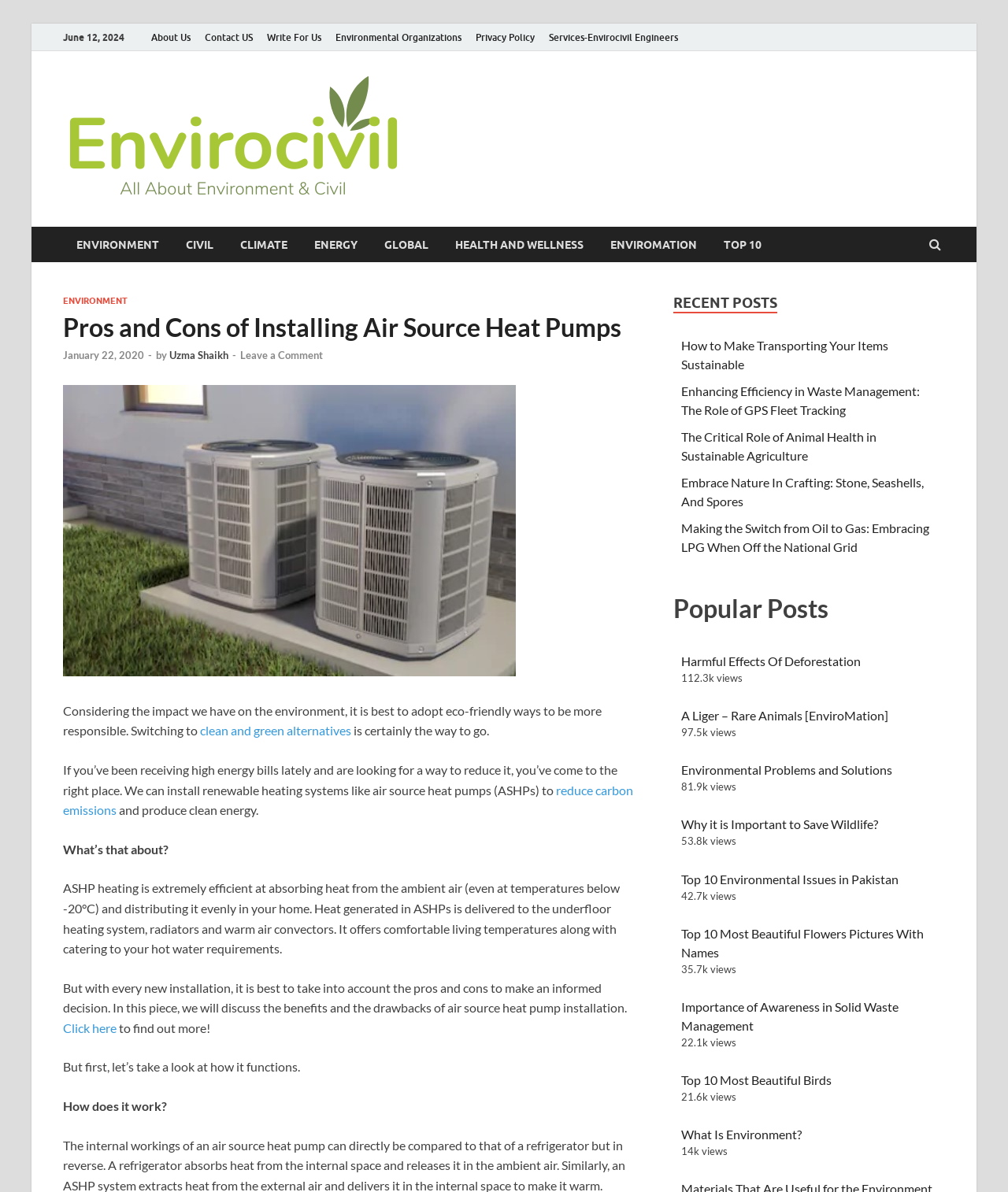Show the bounding box coordinates of the region that should be clicked to follow the instruction: "Click on the 'Mark Zuckerberg' link."

None